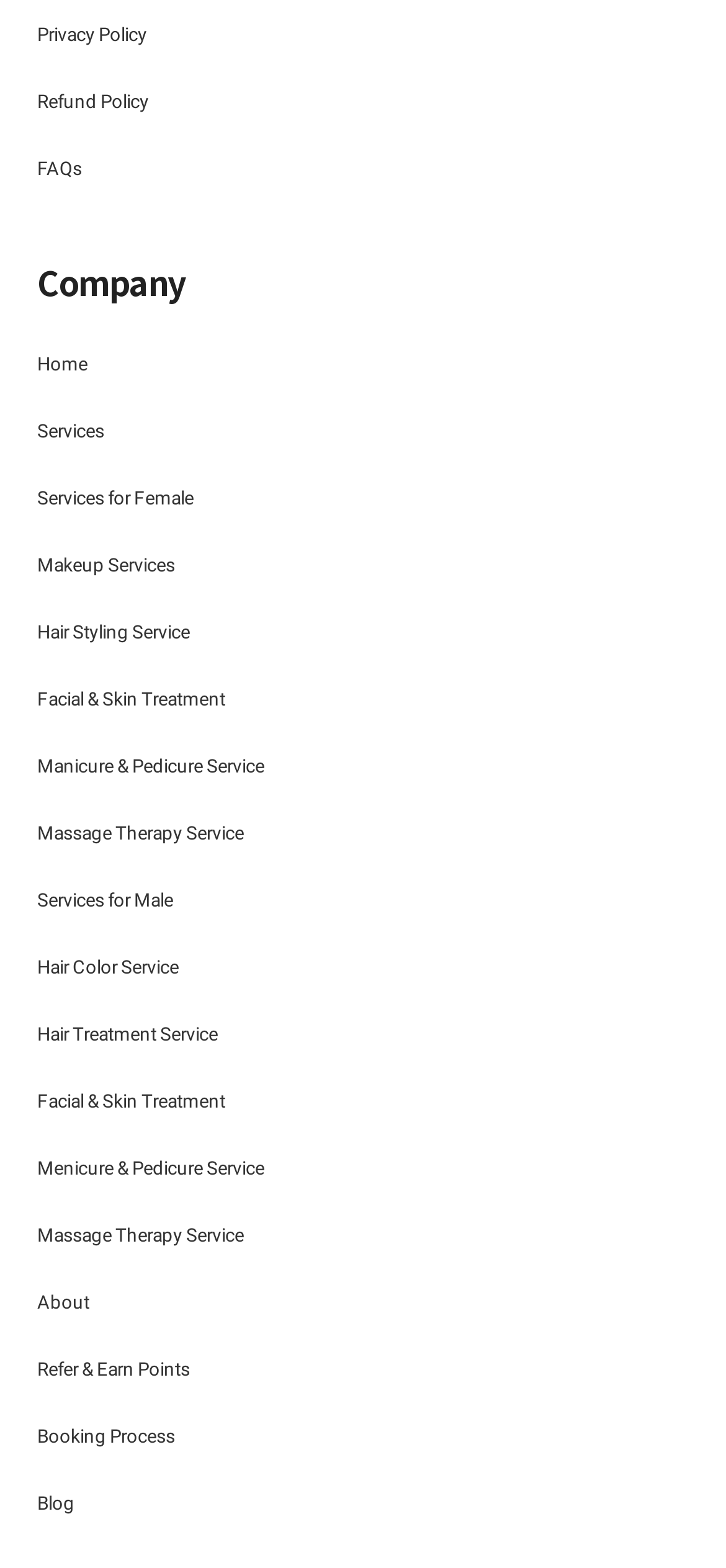Determine the bounding box coordinates in the format (top-left x, top-left y, bottom-right x, bottom-right y). Ensure all values are floating point numbers between 0 and 1. Identify the bounding box of the UI element described by: Uncategorized

None